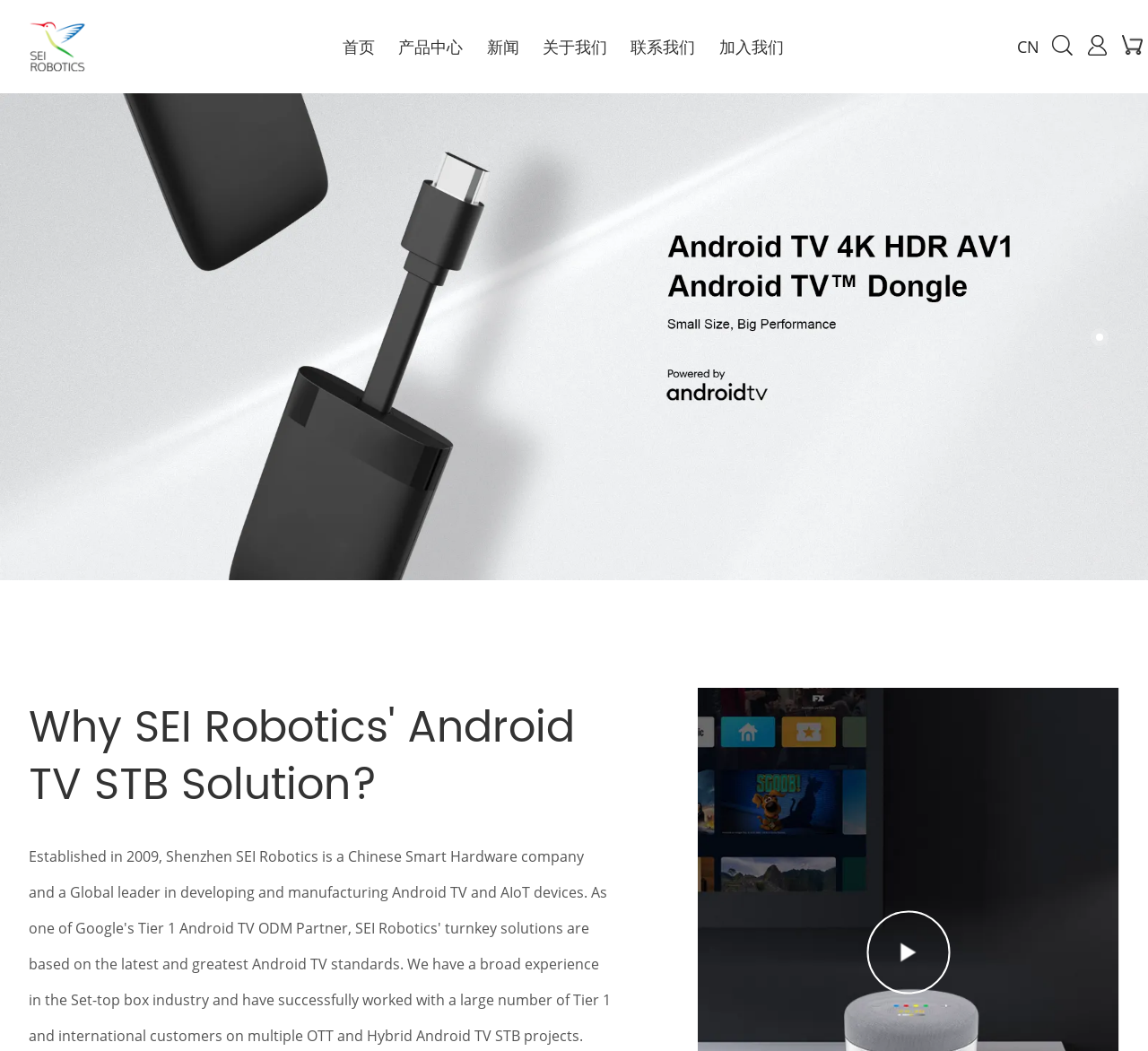Locate the bounding box coordinates for the element described below: "alt="SEI Robotics"". The coordinates must be four float values between 0 and 1, formatted as [left, top, right, bottom].

[0.005, 0.0, 0.095, 0.089]